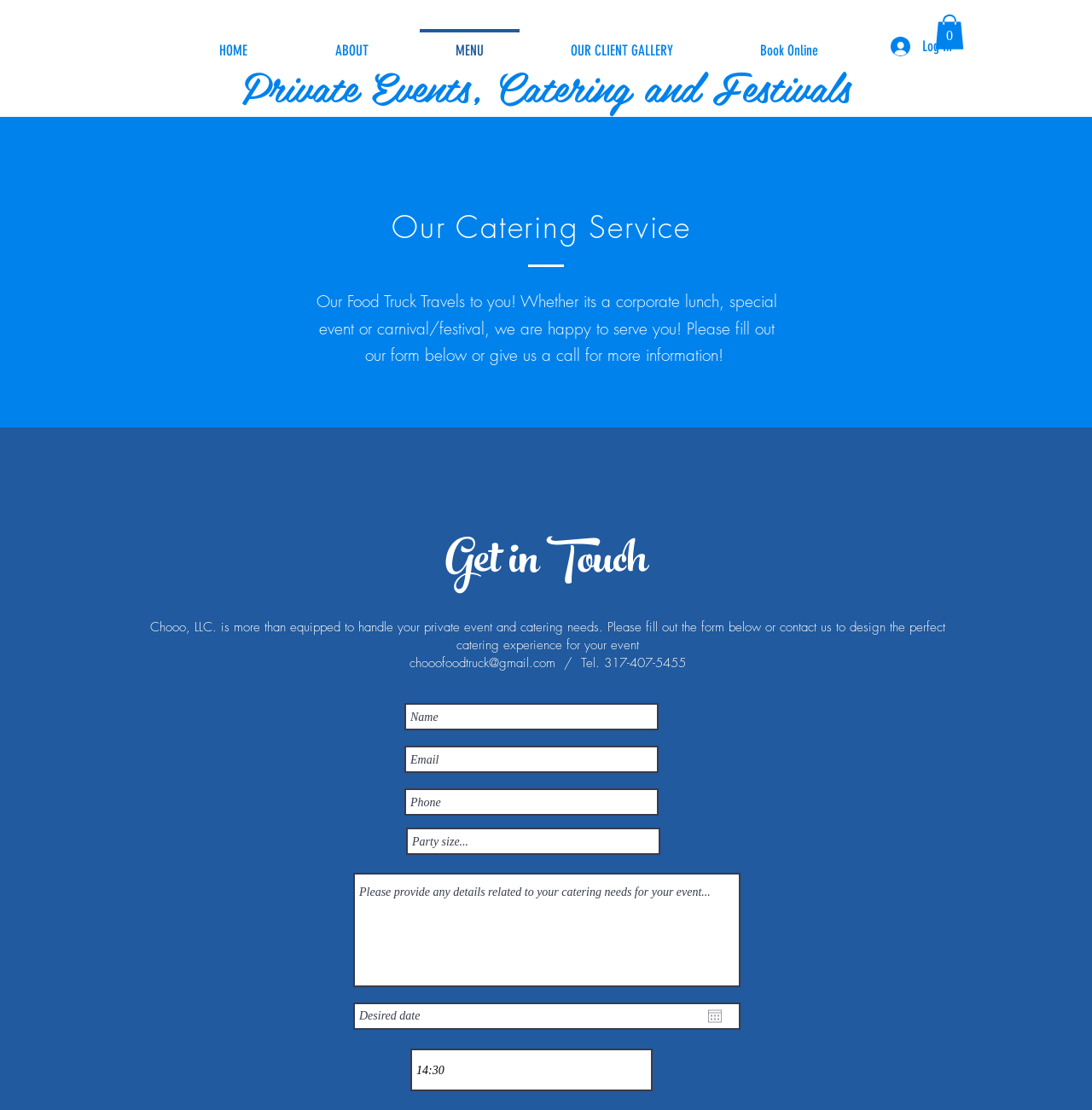What is the company's email address?
Provide a fully detailed and comprehensive answer to the question.

I found the link element that contains the company's email address, which is chooofoodtruck@gmail.com.